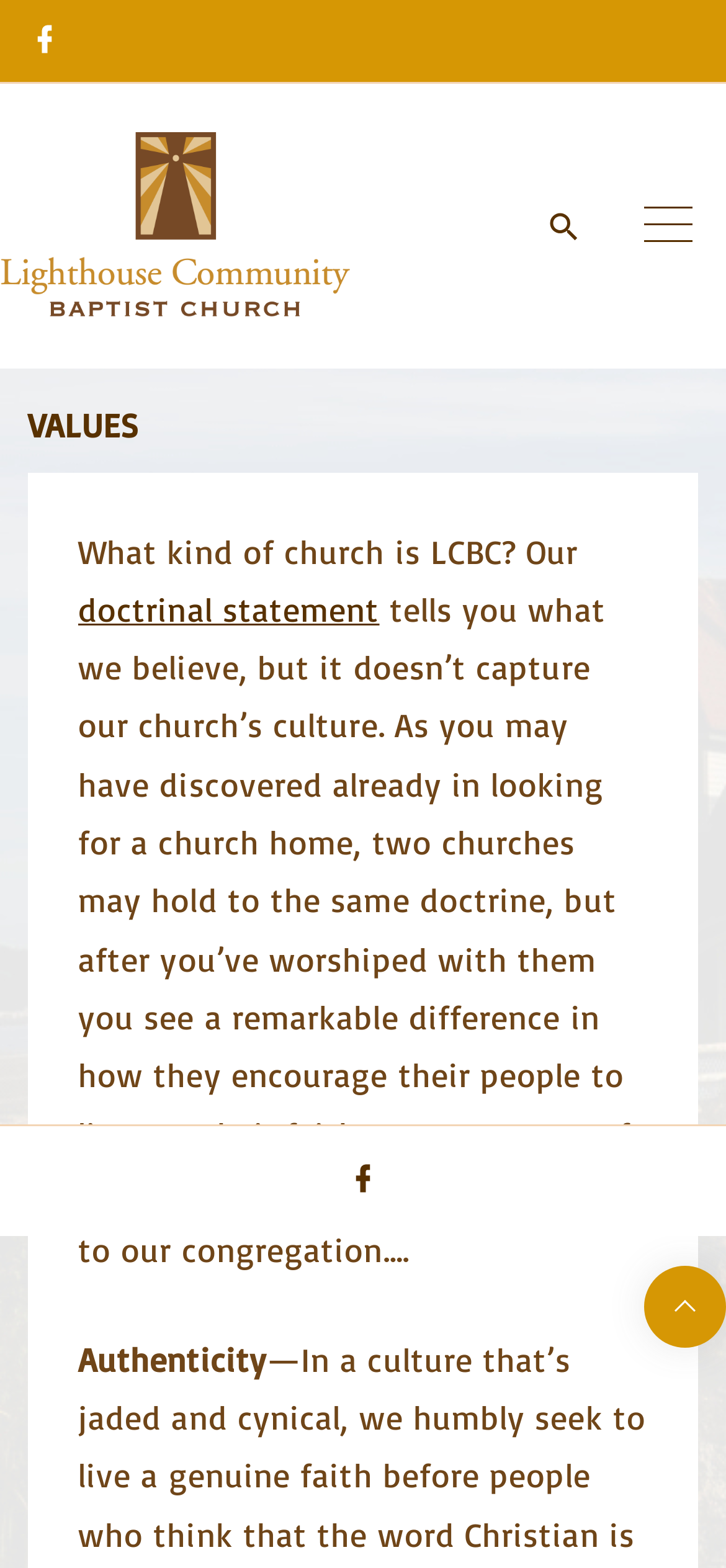Use the details in the image to answer the question thoroughly: 
What is the purpose of the 'Search Dropdown Toggler' button?

I found the answer by looking at the button element with the text 'Search Dropdown Toggler' and its description 'expanded: False controls: search_dropdown', indicating that the button is used to toggle the search dropdown.